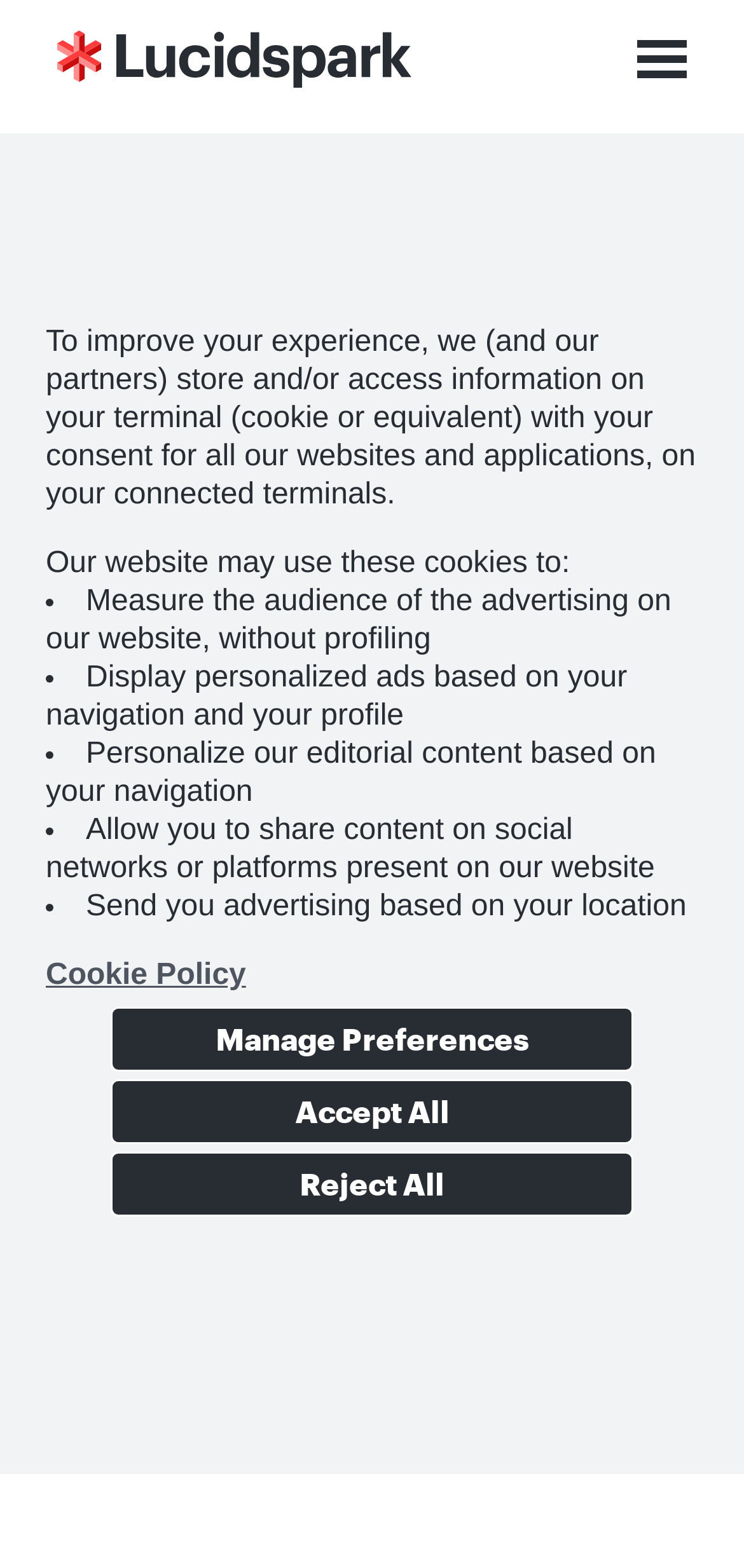From the details in the image, provide a thorough response to the question: What is the author's name?

The author's name is mentioned at the beginning of the article, which is Bryan Stallings.